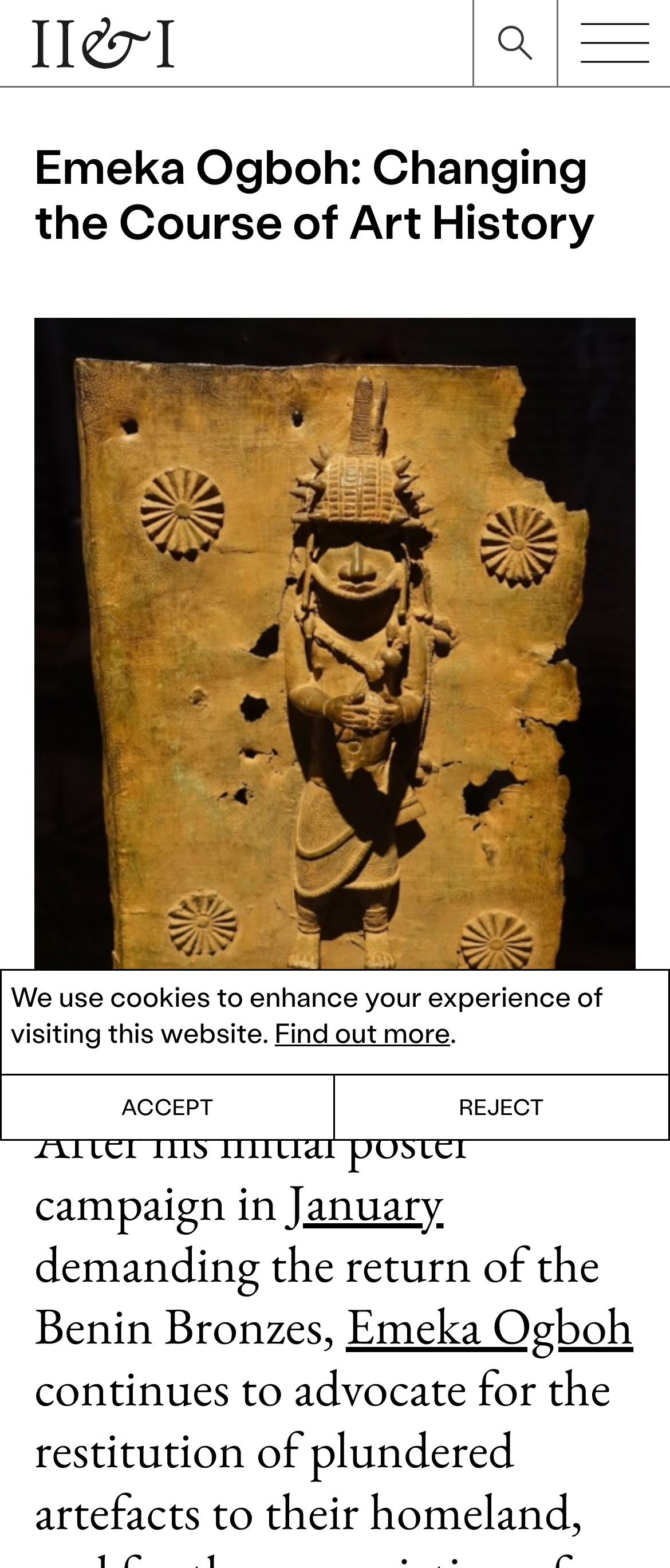Generate a comprehensive description of the webpage.

The webpage is about Emeka Ogboh, an artist who is changing the course of art history. At the top left corner, there is a link and an image with the text "Institute for Ideas and Imagination". On the top right corner, there is a search button. 

Below the search button, there is a heading that reads "Emeka Ogboh: Changing the Course of Art History". Next to the heading, there is a large image that takes up most of the width of the page. 

Below the image, there is a paragraph of text that describes Emeka Ogboh's work. The text starts with "After his initial poster campaign in" and continues to describe his demands for the return of the Benin Bronzes. The text includes links to "January" and "Emeka Ogboh". 

At the bottom of the page, there is a notification about the use of cookies on the website. The notification includes a link to "Find out more" and two buttons, "ACCEPT" and "REJECT", to manage cookie preferences.